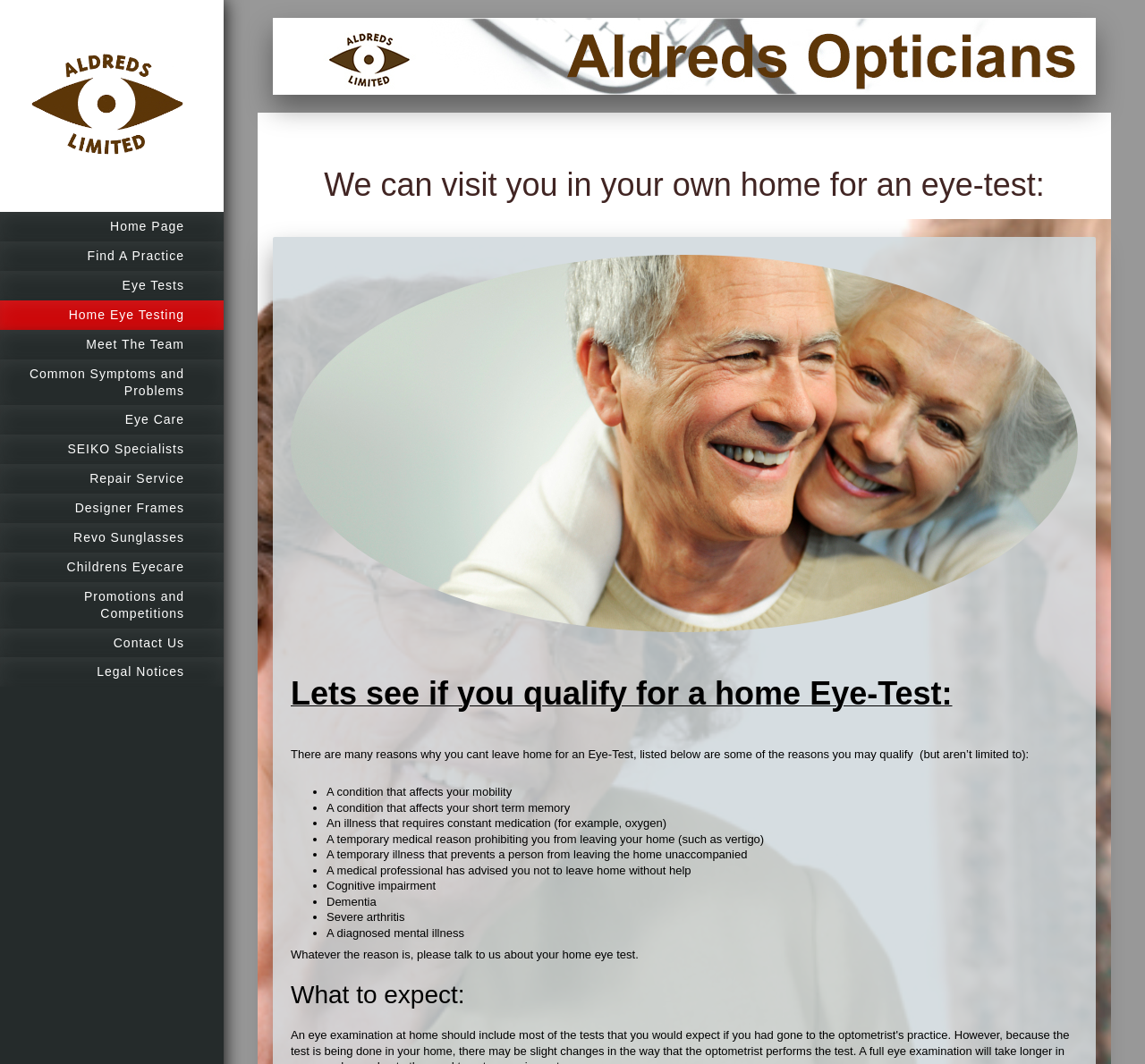Can you identify the bounding box coordinates of the clickable region needed to carry out this instruction: 'Click Find A Practice'? The coordinates should be four float numbers within the range of 0 to 1, stated as [left, top, right, bottom].

[0.0, 0.227, 0.195, 0.255]